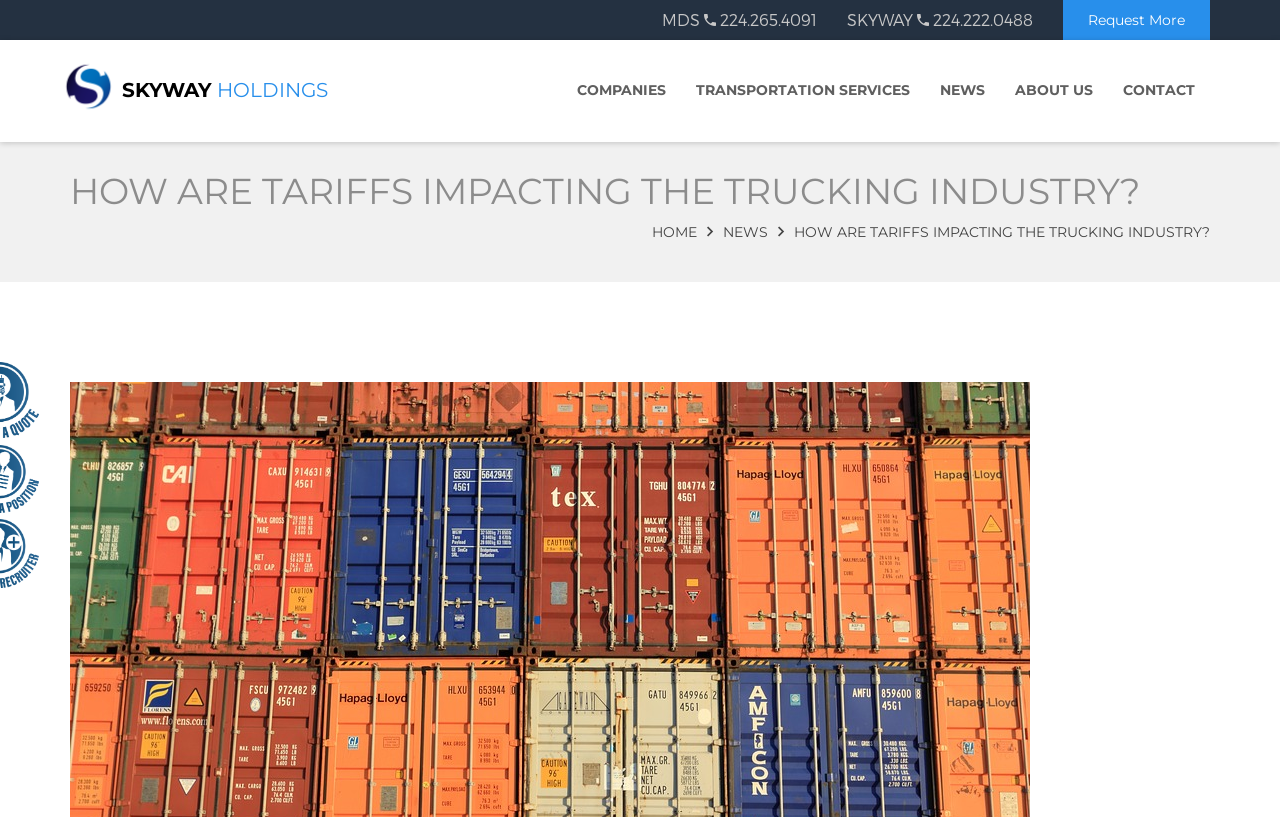Find the bounding box coordinates of the element to click in order to complete this instruction: "Check the 'NEWS' section". The bounding box coordinates must be four float numbers between 0 and 1, denoted as [left, top, right, bottom].

[0.734, 0.049, 0.77, 0.171]